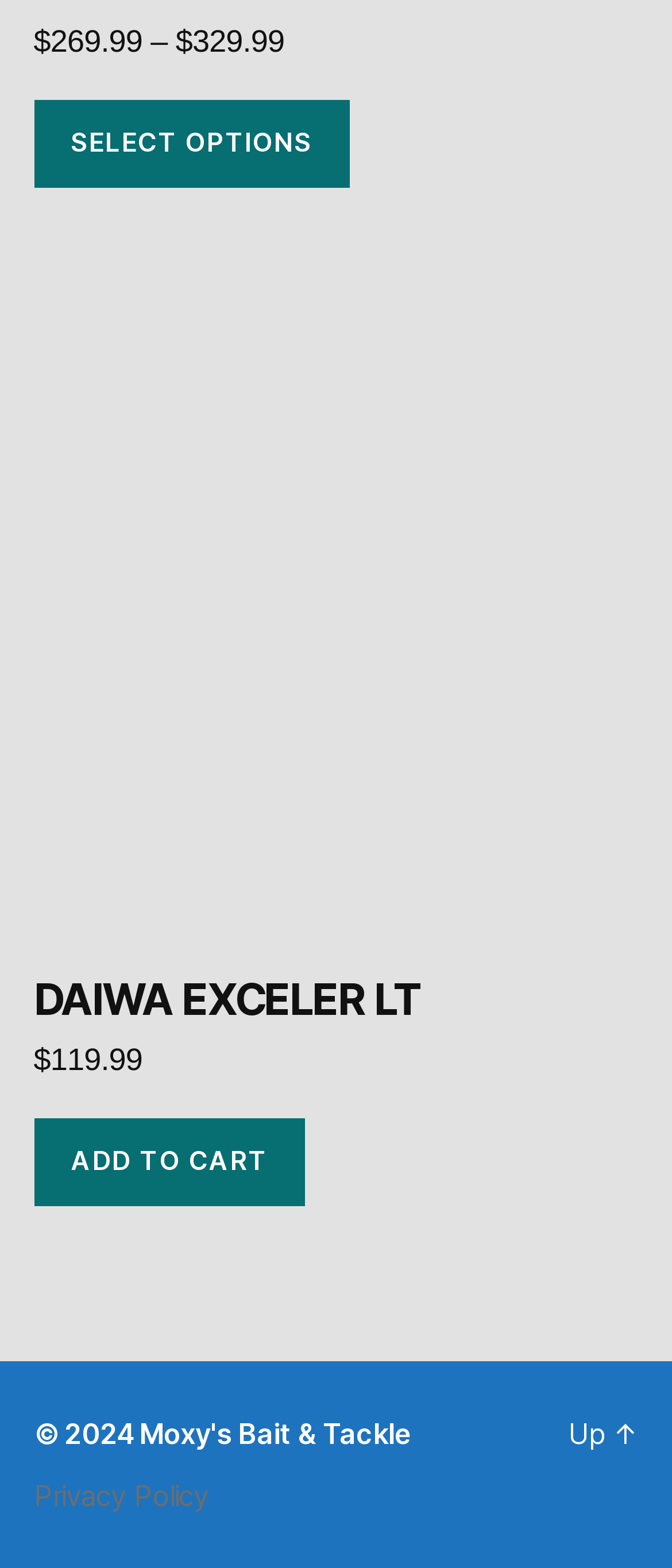What is the price of DAIWA EXCELER LT?
Please look at the screenshot and answer using one word or phrase.

$119.99